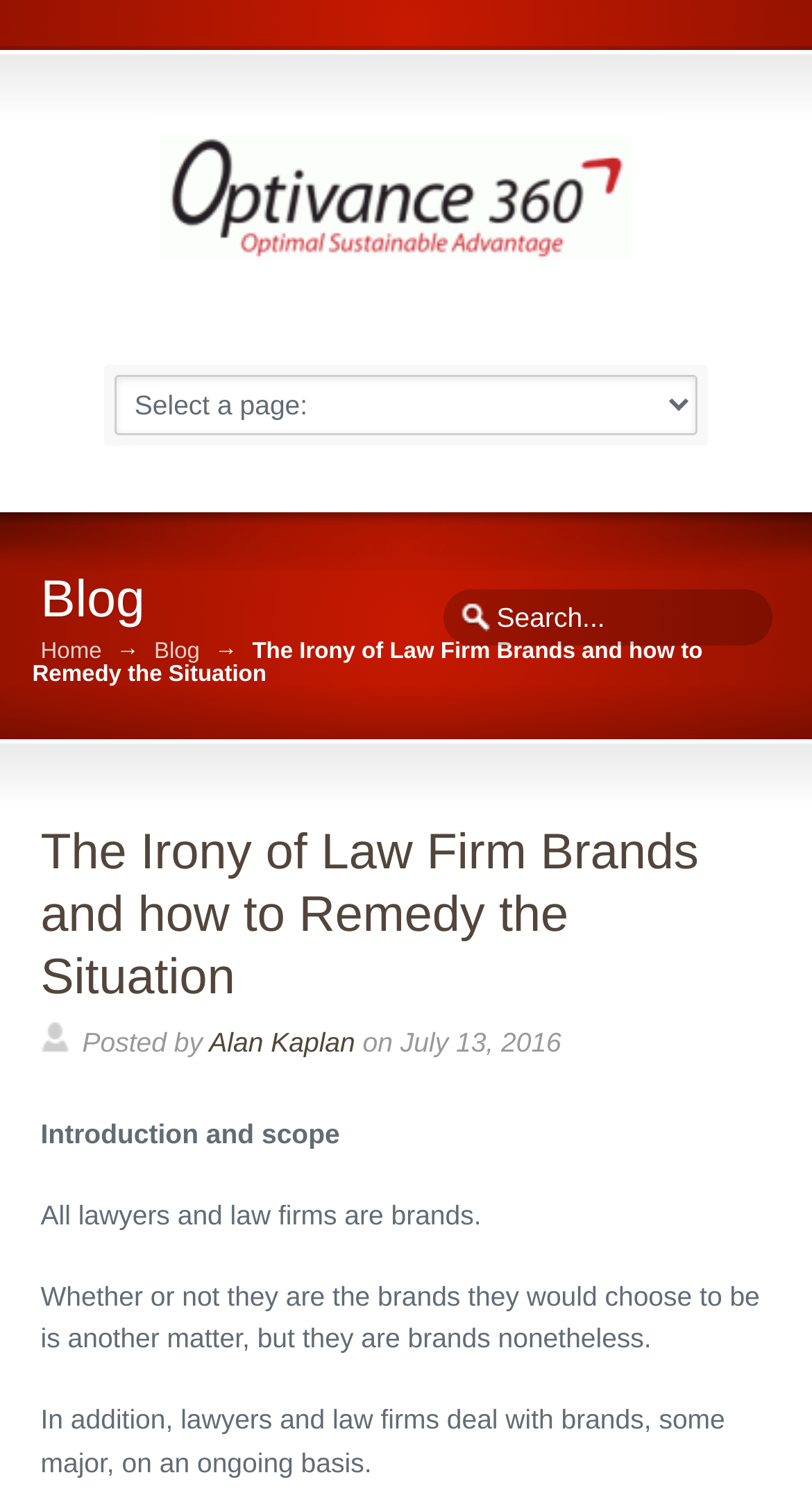What is the name of the blog?
Please respond to the question with a detailed and informative answer.

The name of the blog can be found in the top-left corner of the webpage, where it says 'Optivance 360 Blog' with an image next to it.